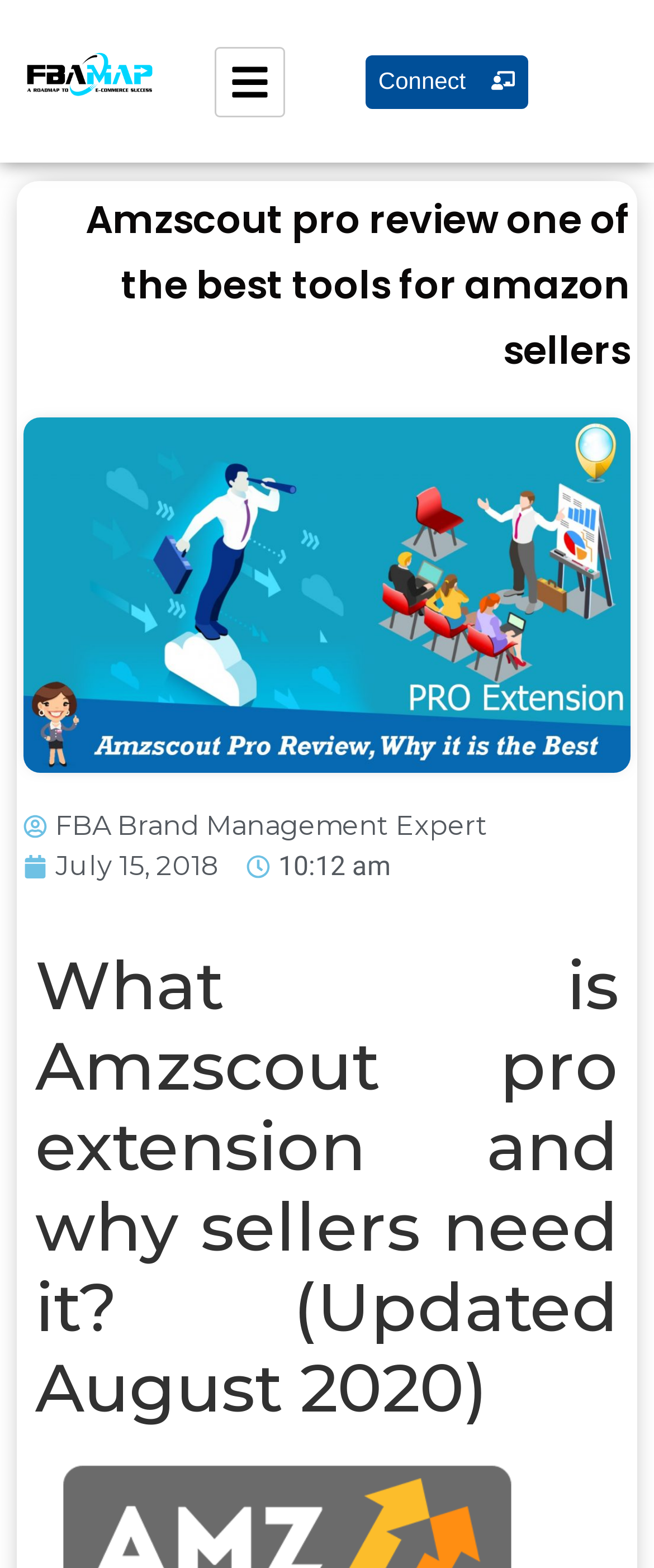Create a detailed narrative of the webpage’s visual and textual elements.

The webpage is a review of Amzscout Pro, a tool for Amazon sellers. At the top-left corner, there is a small figure with a link. Next to it, on the right, is a button. Below these elements, there is a heading that spans almost the entire width of the page, repeating the title "Amzscout pro review one of the best tools for amazon sellers". 

On the top-right corner, there is a link labeled "Connect". Below the heading, there are two links, one labeled "FBA Brand Management Expert" and another labeled "July 15, 2018", which appears to be a date. To the right of these links, there is a static text "10:12 am", likely indicating the time of posting.

Further down the page, there is another heading that asks "What is Amzscout pro extension and why sellers need it? (Updated August 2020)". This heading is centered on the page and takes up a significant amount of vertical space.